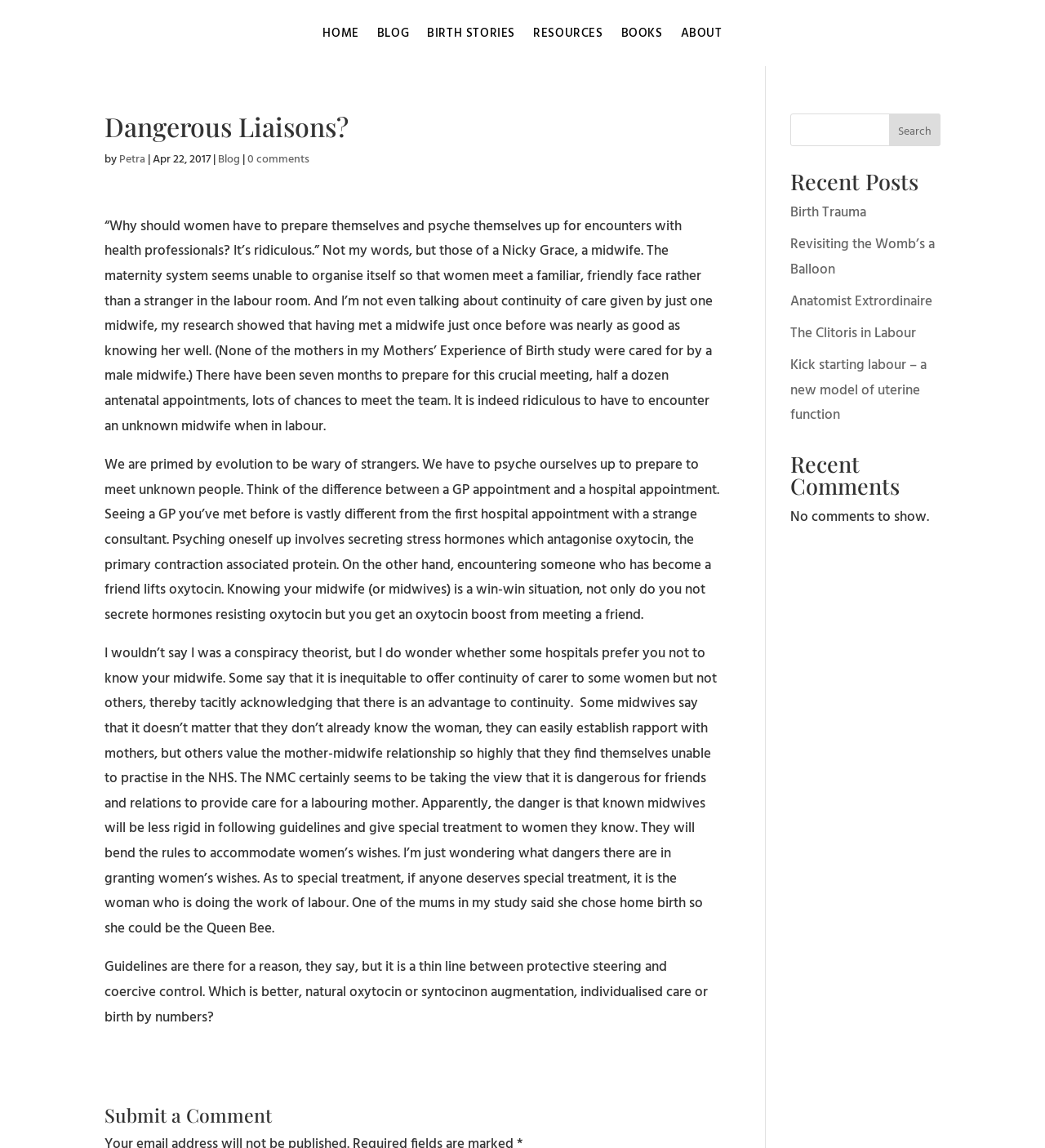Identify the bounding box for the described UI element: "Petra".

[0.114, 0.131, 0.139, 0.147]